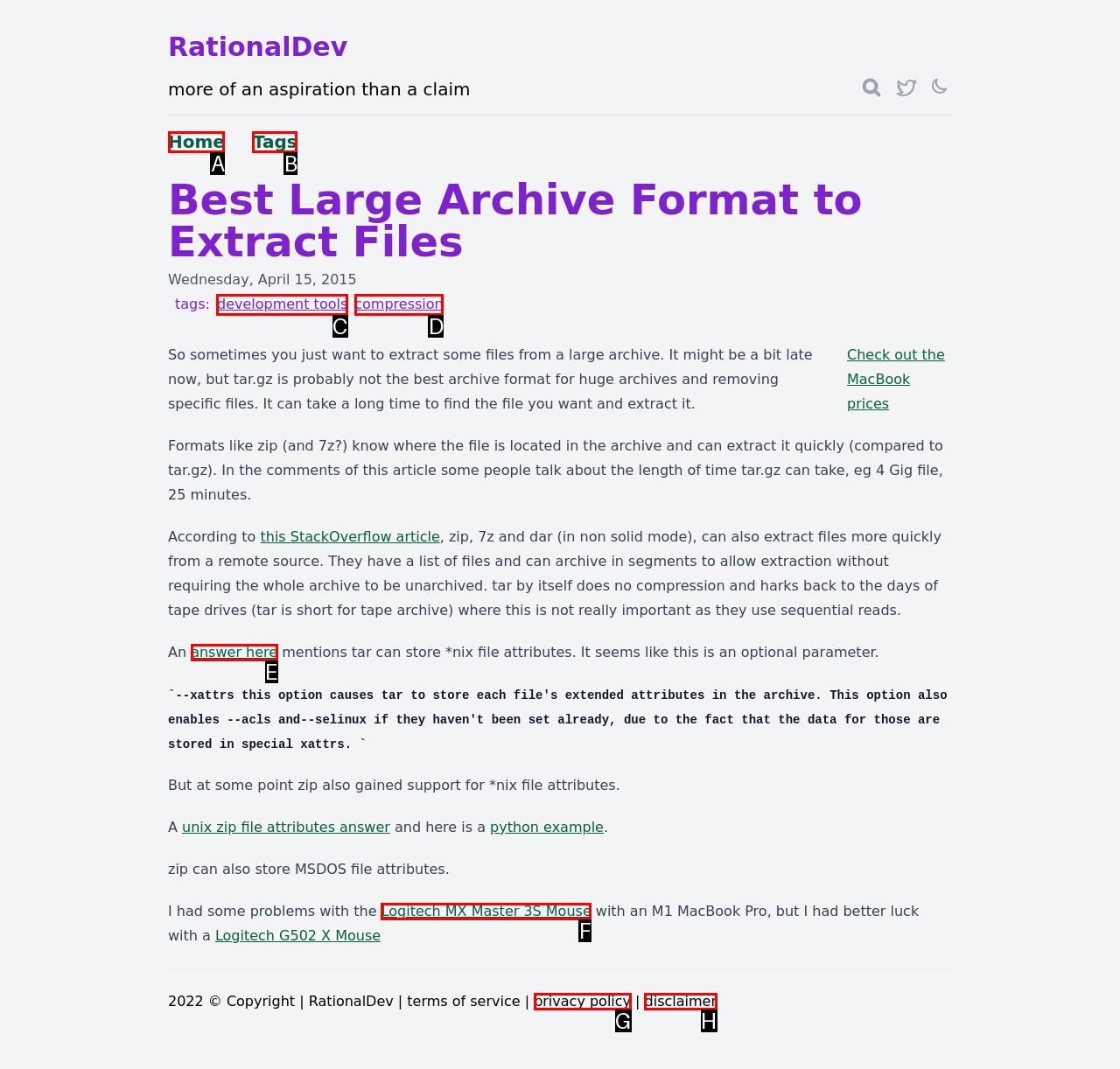Select the HTML element that corresponds to the description: Logitech MX Master 3S Mouse. Answer with the letter of the matching option directly from the choices given.

F